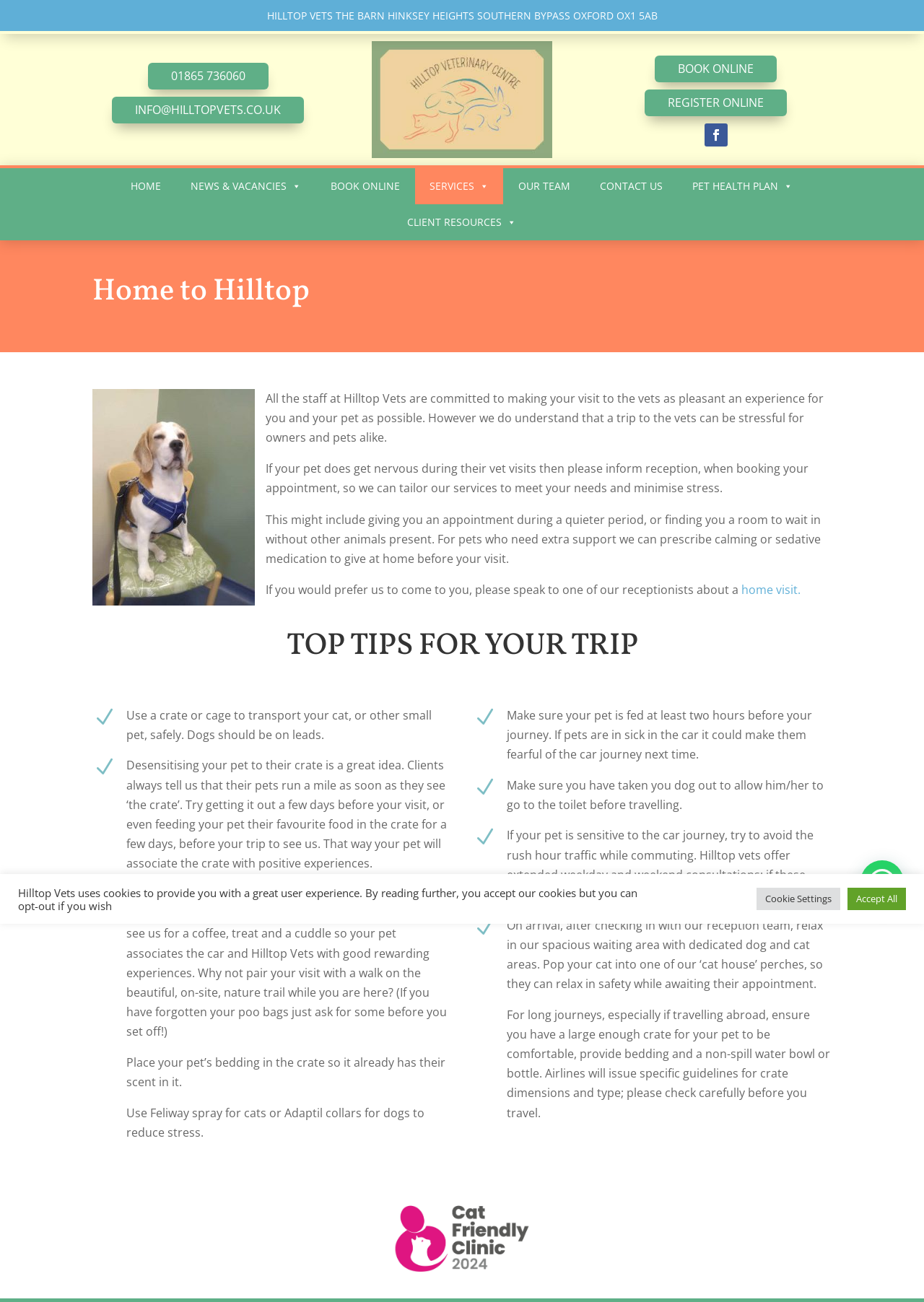Locate the bounding box coordinates of the element you need to click to accomplish the task described by this instruction: "Learn more about Hilltop Veterinary Centre".

[0.402, 0.112, 0.598, 0.124]